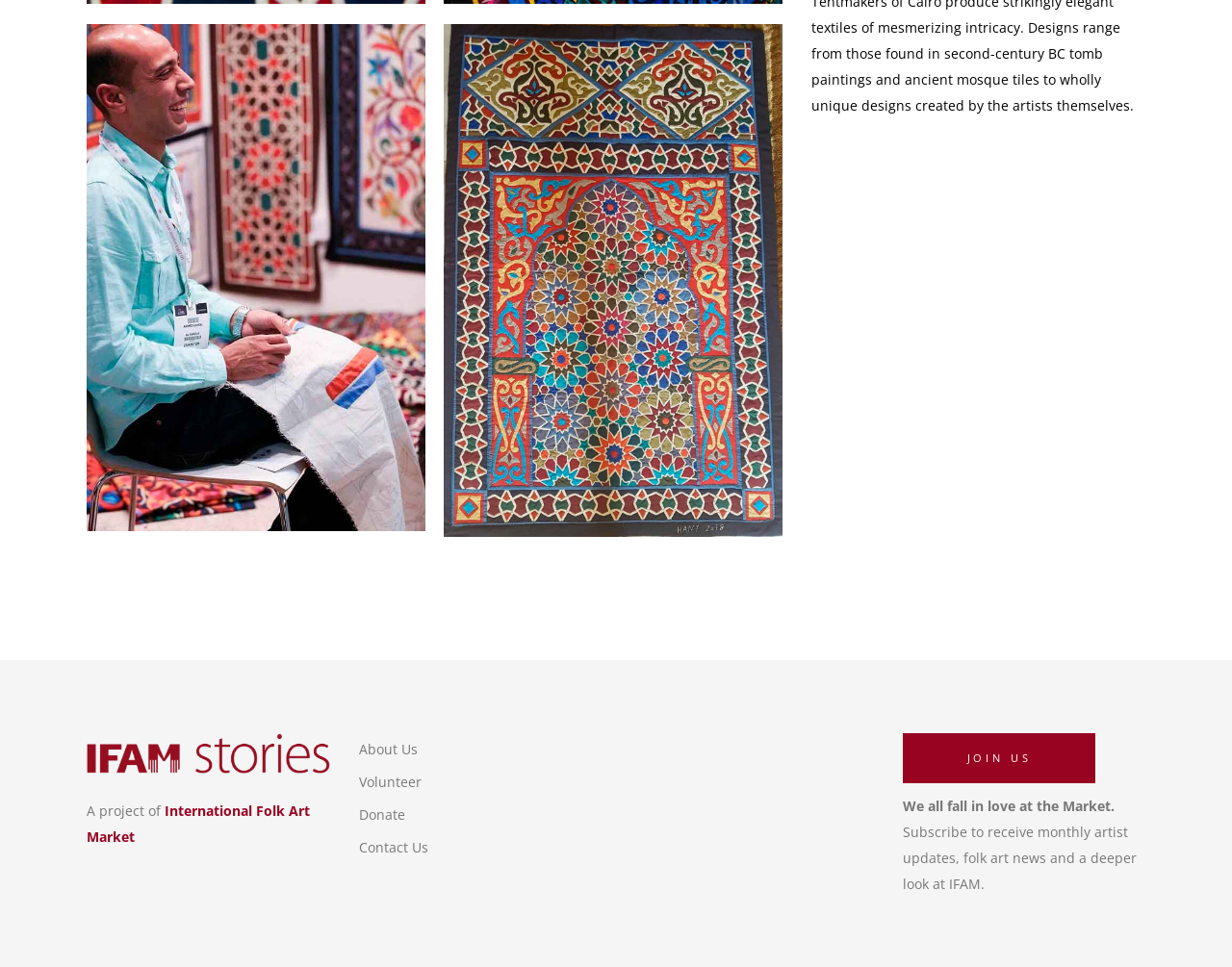What can users do on this website?
Give a one-word or short phrase answer based on the image.

Donate, volunteer, contact